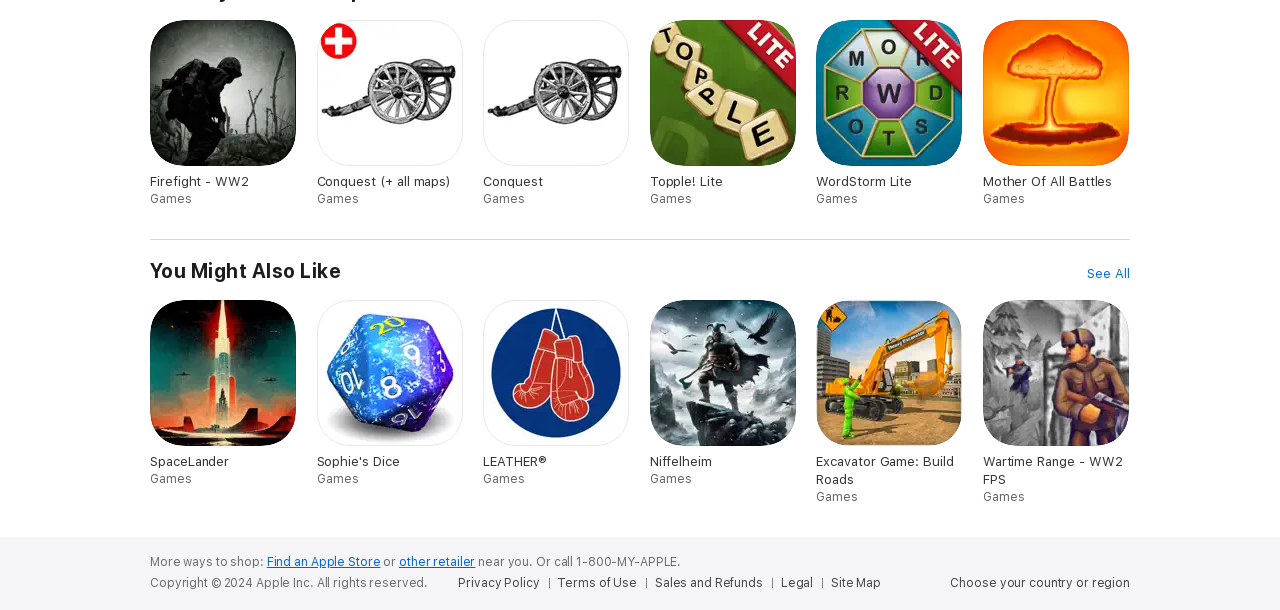Find the bounding box coordinates corresponding to the UI element with the description: "Firefight - WW2 Games". The coordinates should be formatted as [left, top, right, bottom], with values as floats between 0 and 1.

[0.117, 0.033, 0.232, 0.339]